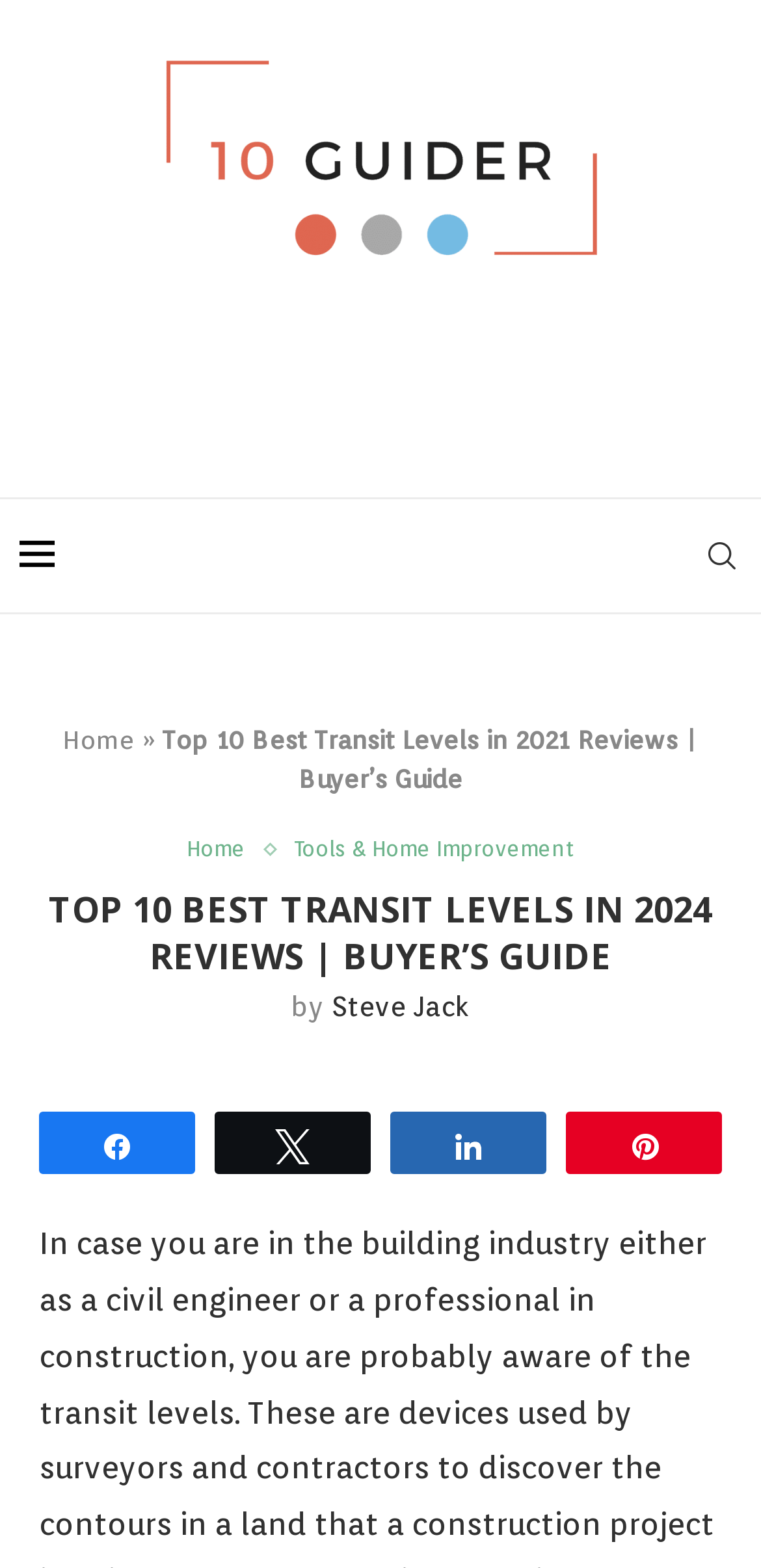What is the category of the reviewed products?
Provide an in-depth answer to the question, covering all aspects.

I found the category of the reviewed products by looking at the link 'Tools & Home Improvement' which is located below the 'Home' link, indicating that the reviewed products belong to this category.